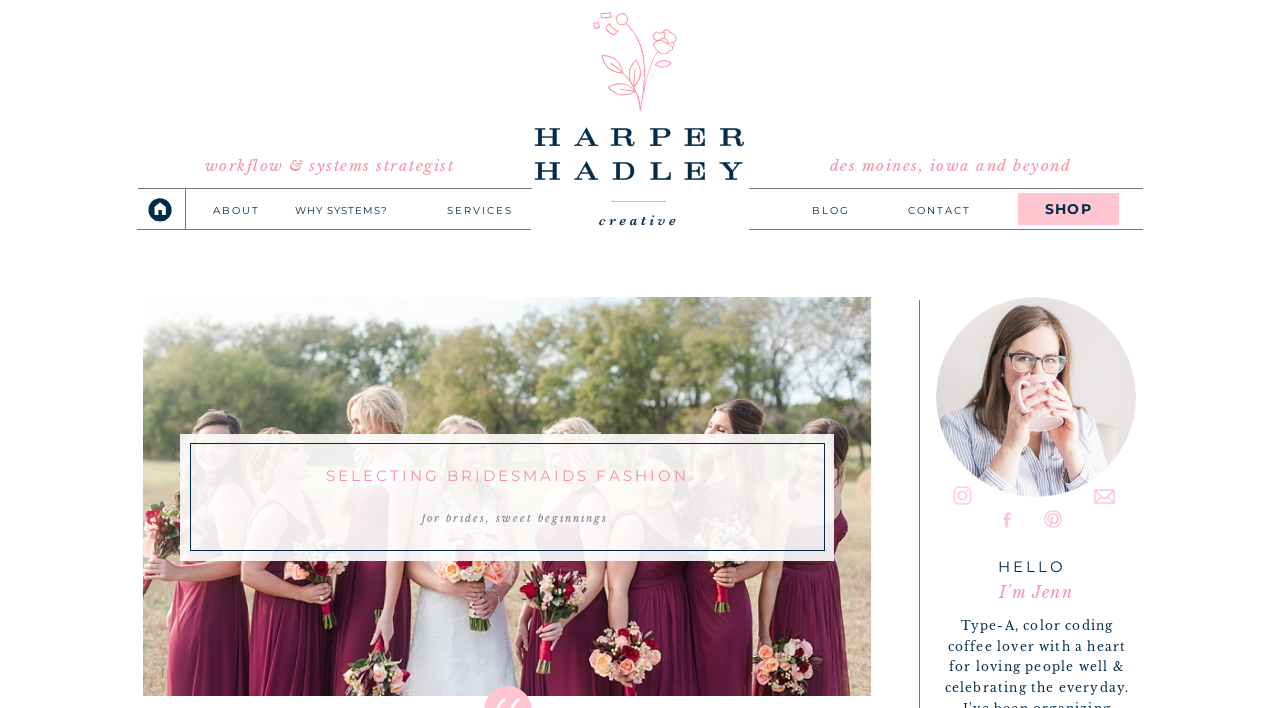Please pinpoint the bounding box coordinates for the region I should click to adhere to this instruction: "Read the news about Seun Kuti's apology".

None